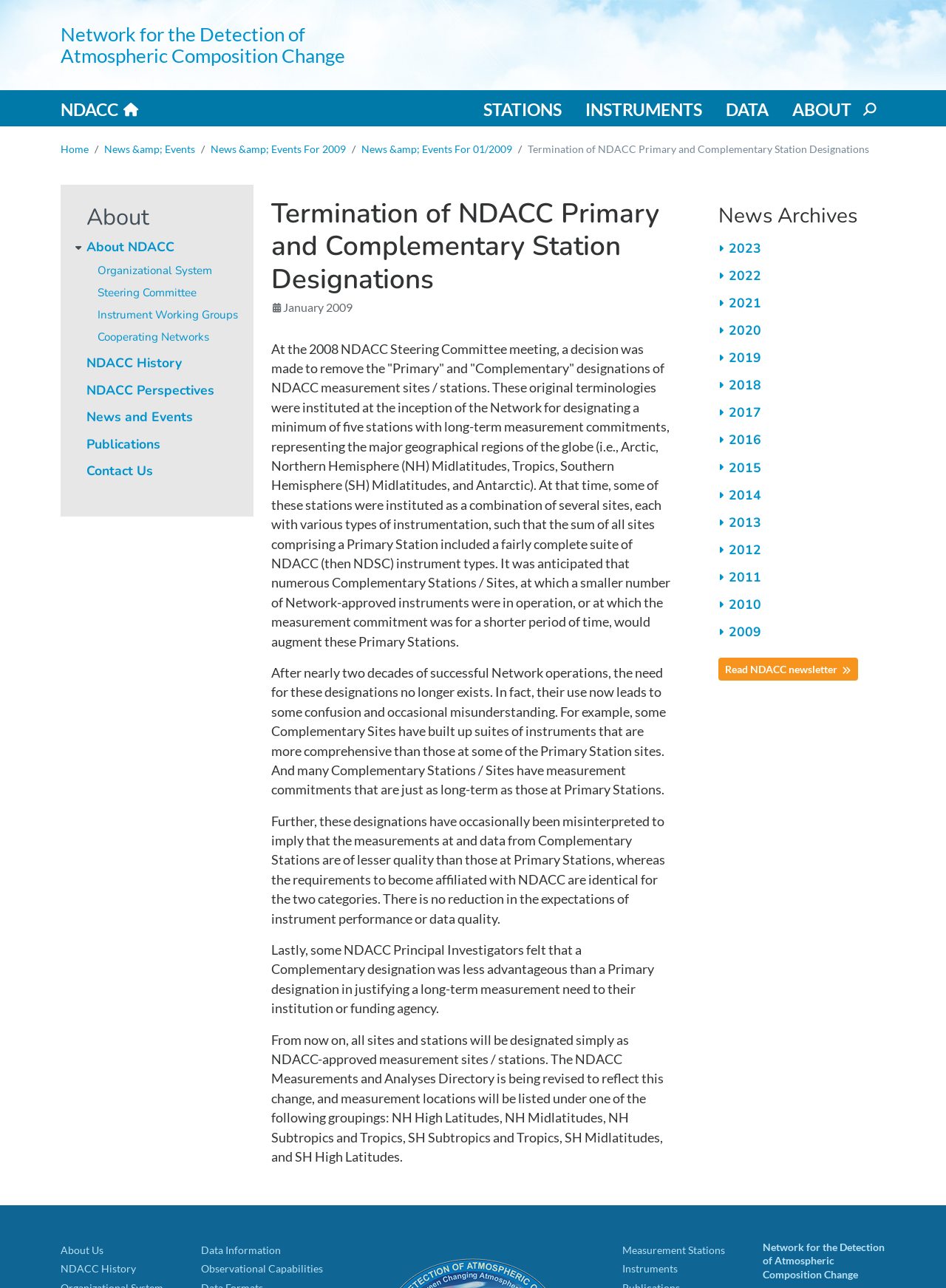Please predict the bounding box coordinates of the element's region where a click is necessary to complete the following instruction: "Click the 'Search this site' link". The coordinates should be represented by four float numbers between 0 and 1, i.e., [left, top, right, bottom].

[0.9, 0.072, 0.936, 0.098]